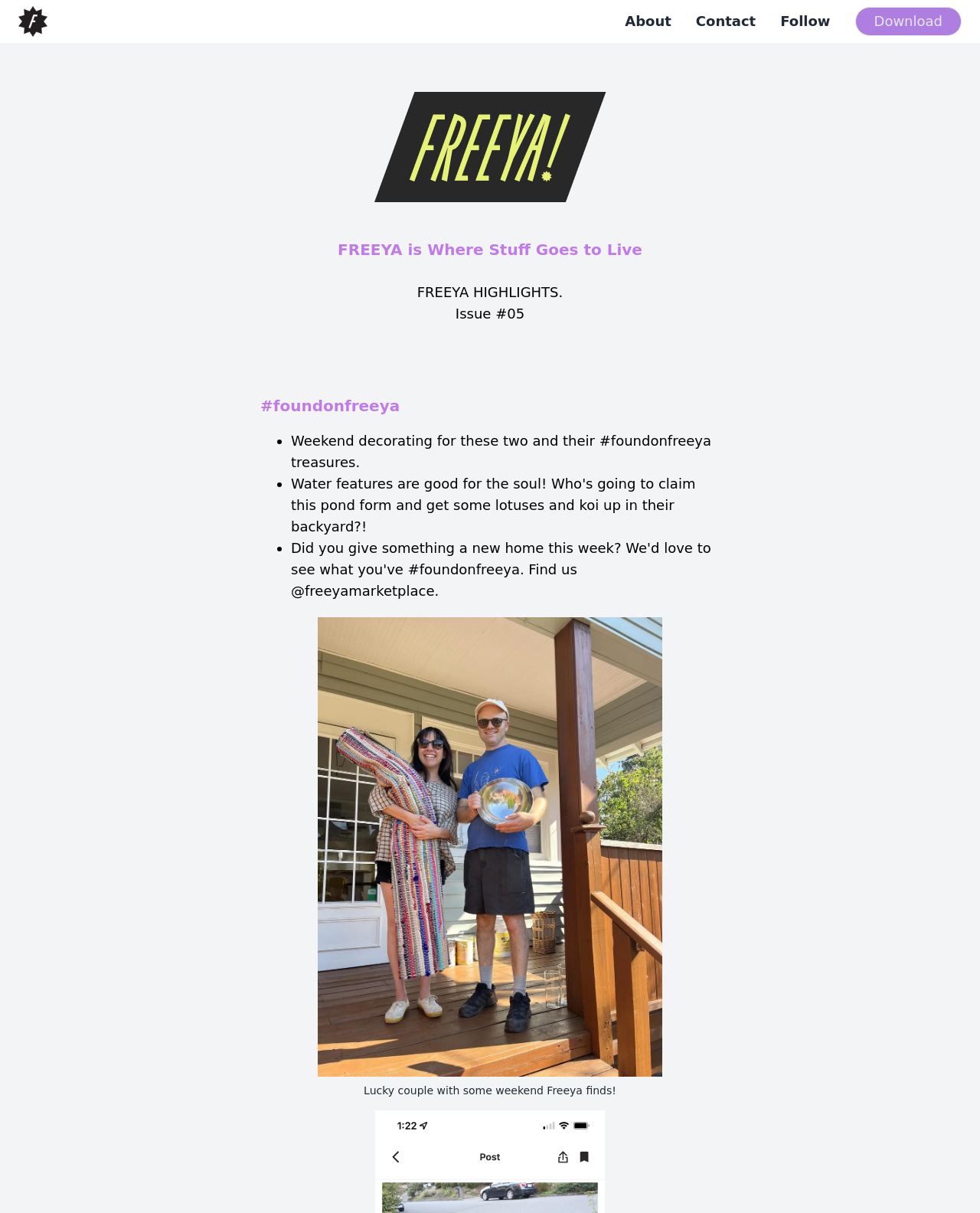Please specify the bounding box coordinates in the format (top-left x, top-left y, bottom-right x, bottom-right y), with all values as floating point numbers between 0 and 1. Identify the bounding box of the UI element described by: About

[0.625, 0.006, 0.698, 0.029]